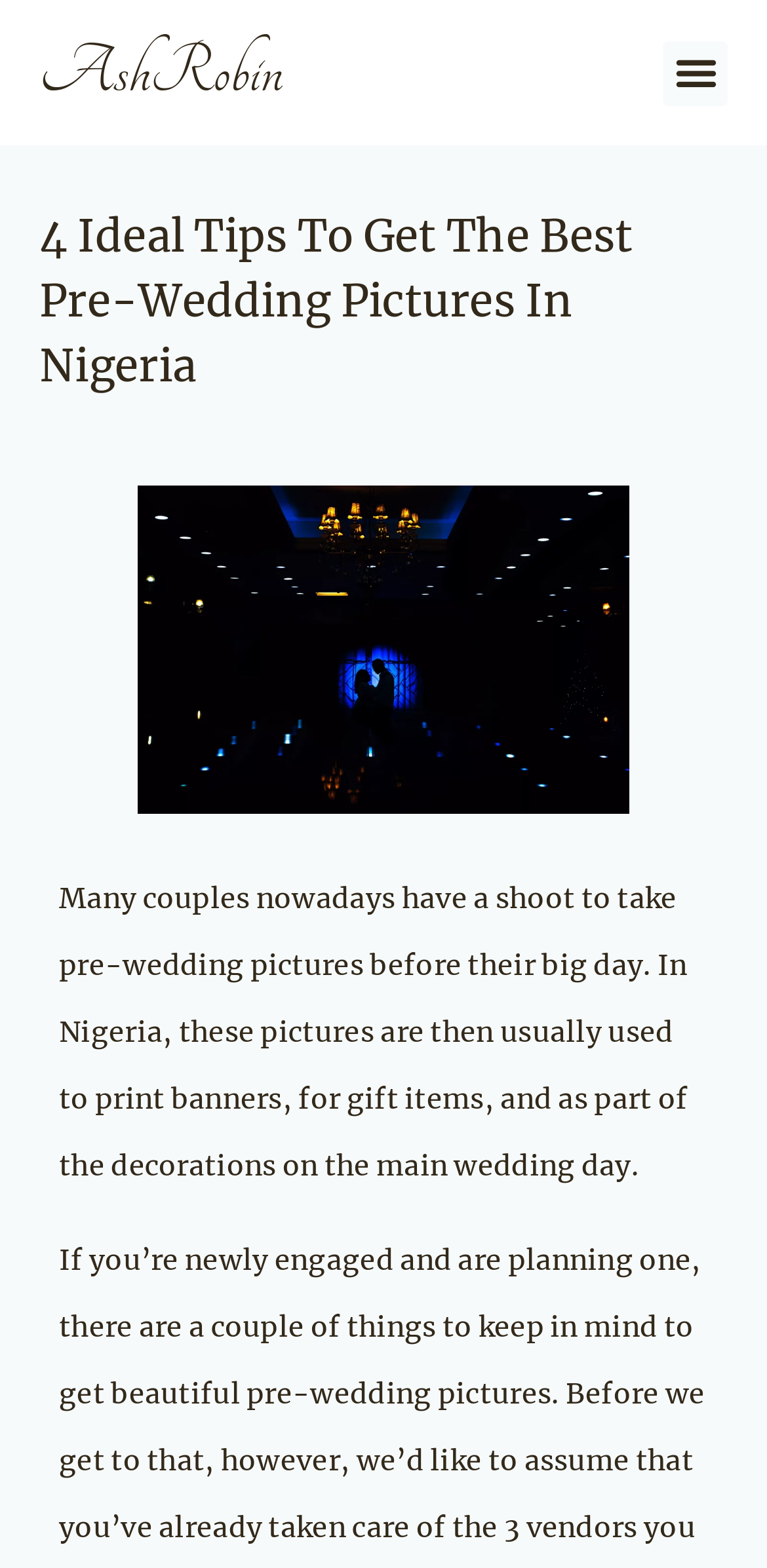Give the bounding box coordinates for the element described by: "Menu".

[0.864, 0.026, 0.949, 0.067]